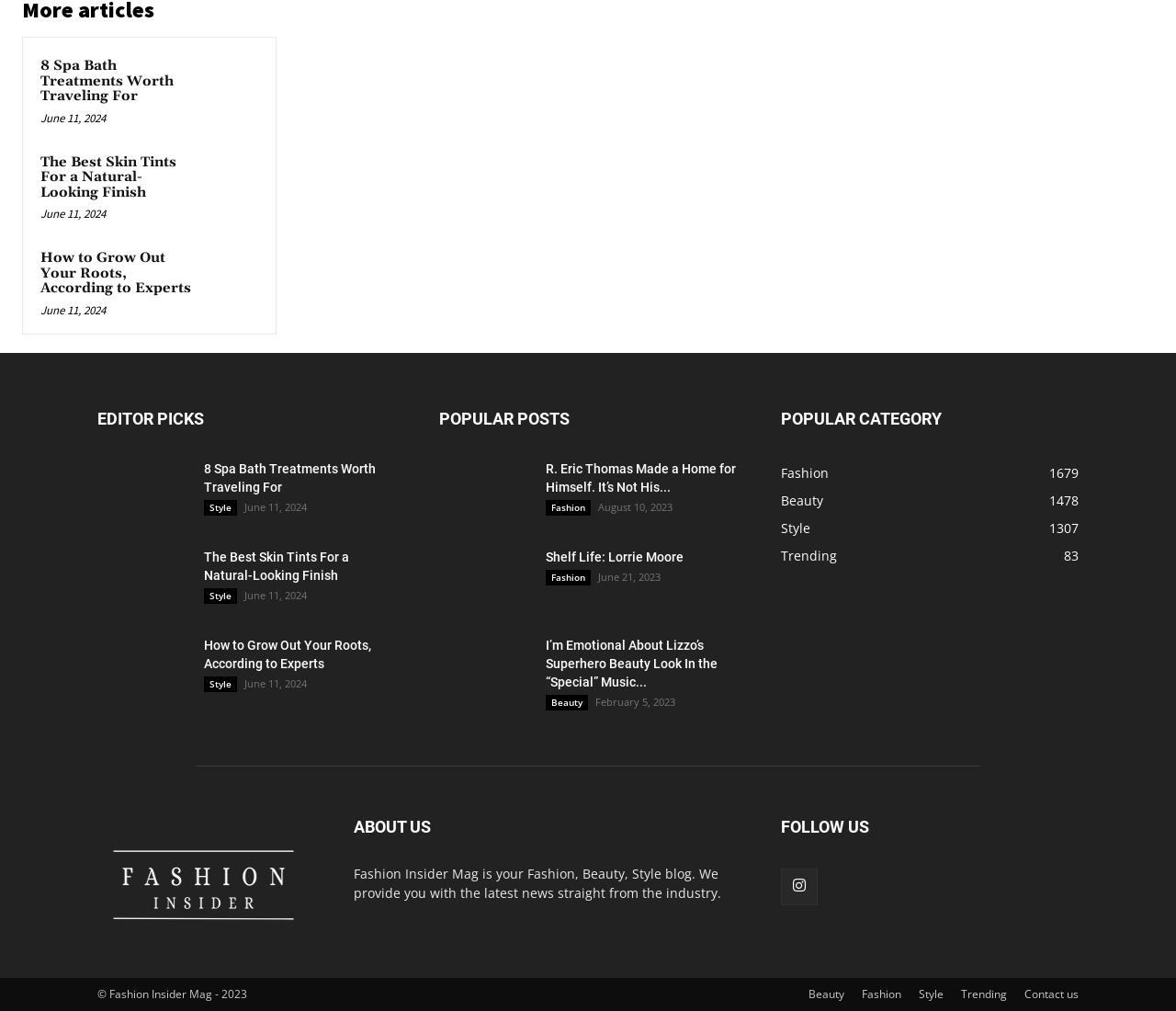Could you please study the image and provide a detailed answer to the question:
How many categories are listed in the POPULAR CATEGORY section?

The number of categories listed in the POPULAR CATEGORY section can be determined by counting the links 'Fashion 1679', 'Beauty 1478', 'Style 1307', and 'Trending 83', which are located in the POPULAR CATEGORY section.